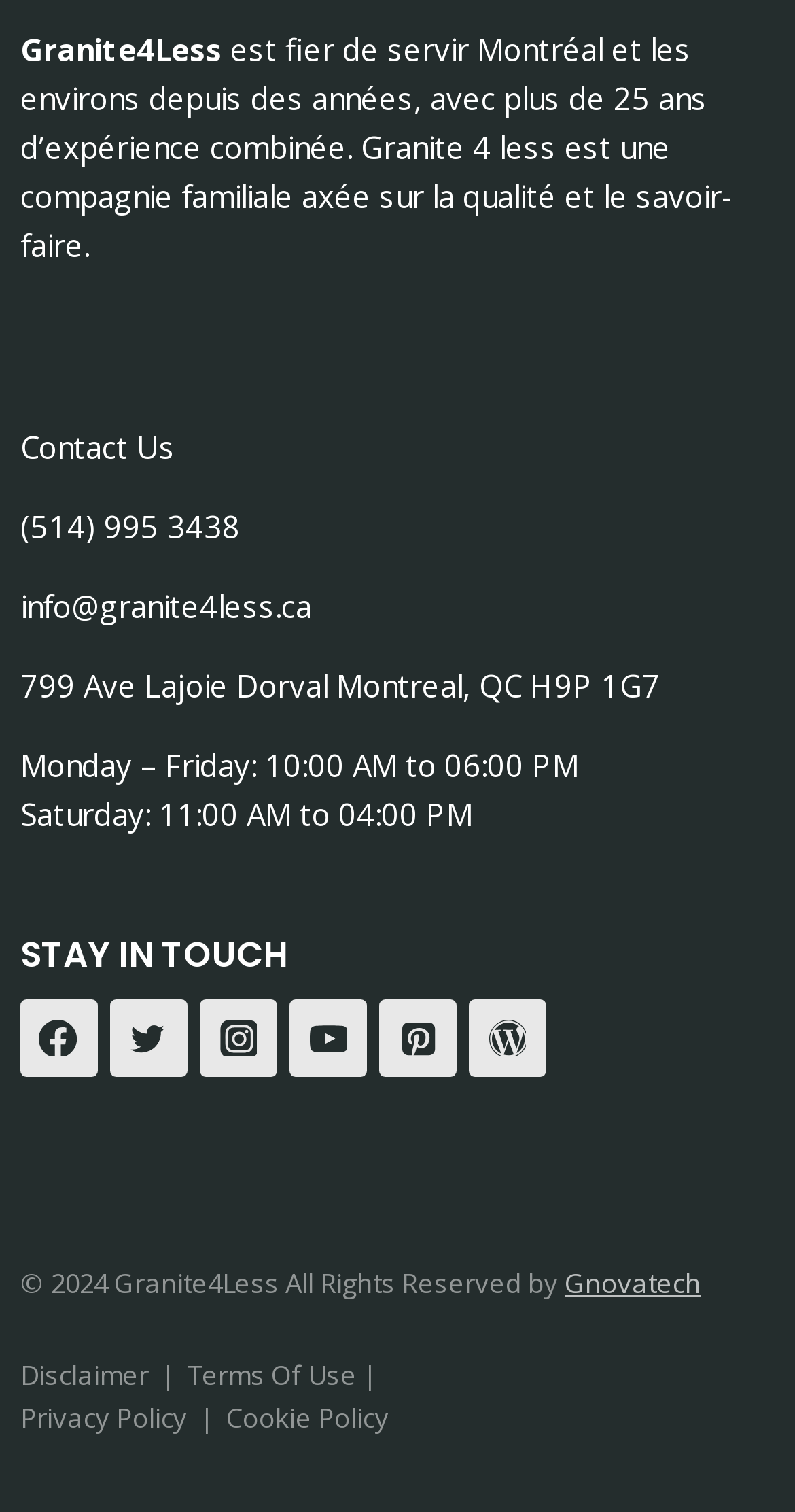Provide the bounding box coordinates for the area that should be clicked to complete the instruction: "Visit Facebook page".

[0.026, 0.661, 0.122, 0.712]